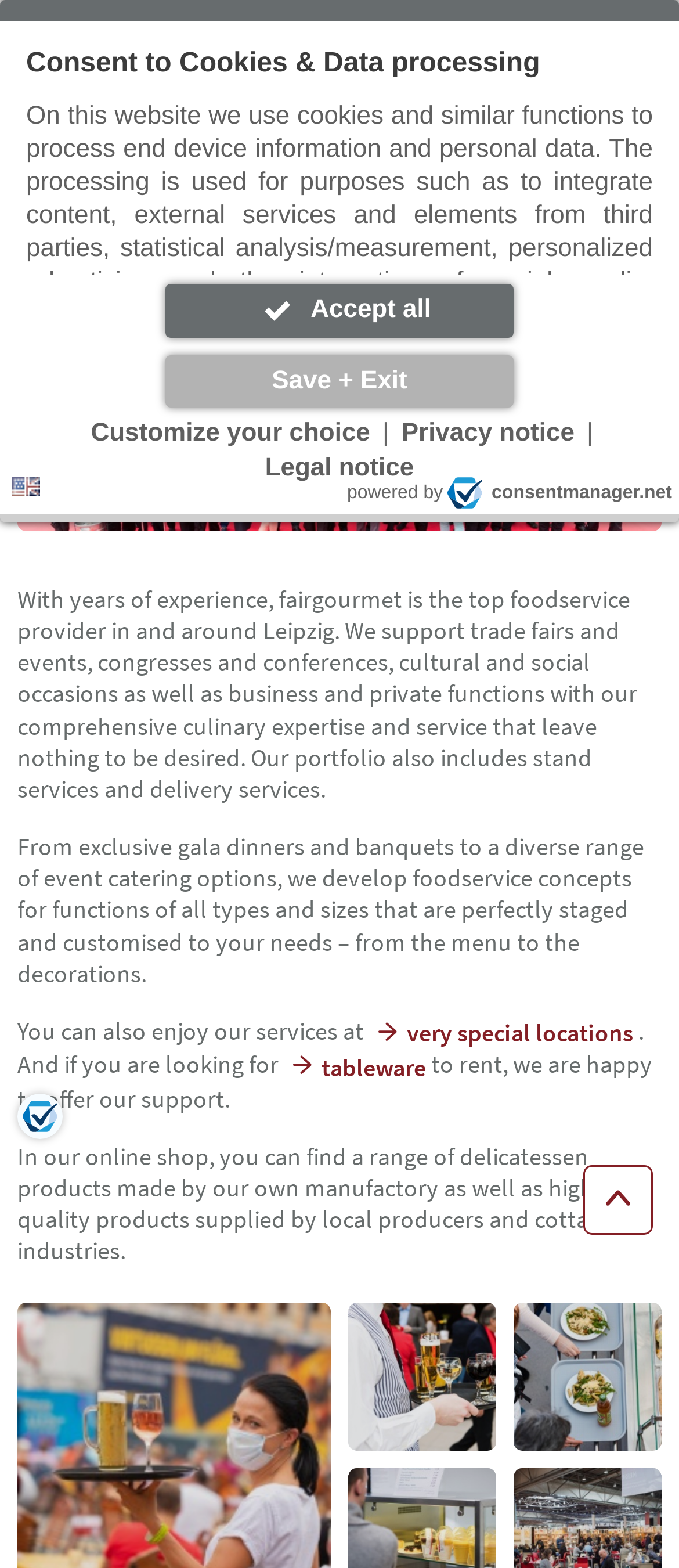Locate the bounding box coordinates of the element's region that should be clicked to carry out the following instruction: "View very special locations". The coordinates need to be four float numbers between 0 and 1, i.e., [left, top, right, bottom].

[0.544, 0.649, 0.932, 0.669]